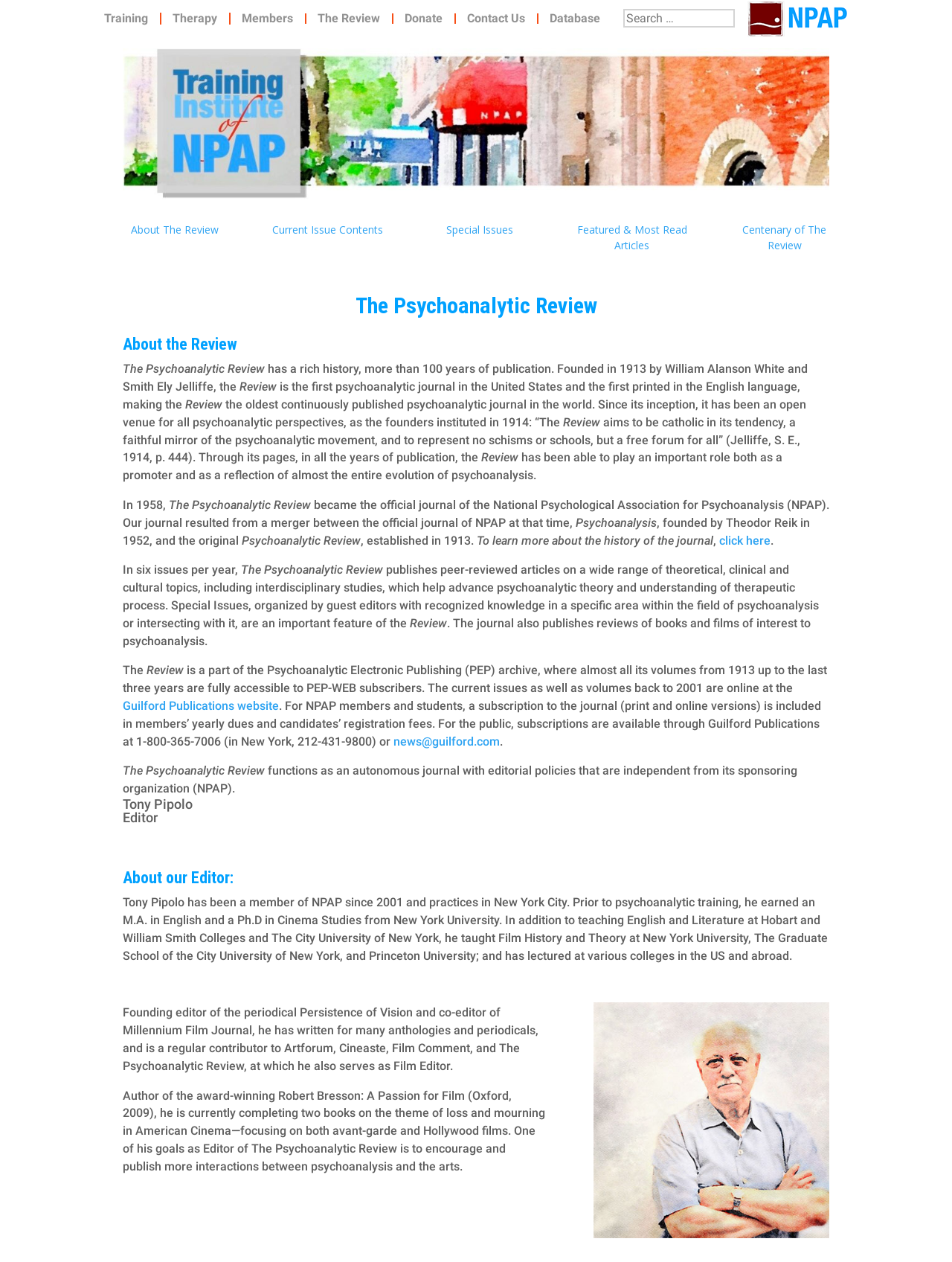Pinpoint the bounding box coordinates of the clickable element to carry out the following instruction: "Learn more about the history of the journal."

[0.755, 0.423, 0.809, 0.434]